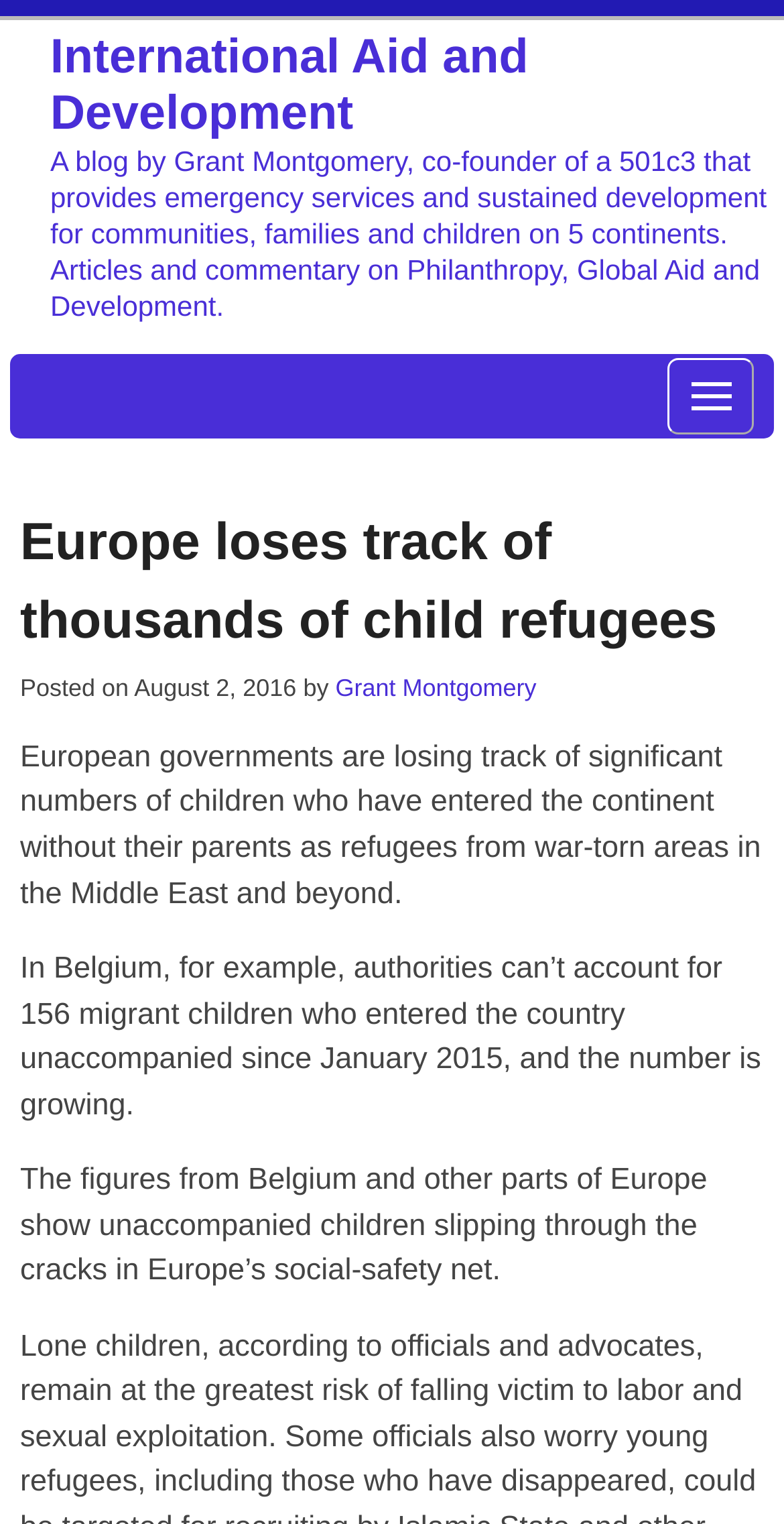Illustrate the webpage with a detailed description.

This webpage is a blog post titled "Europe loses track of thousands of child refugees : International Aid and Development". At the top left, there is a link to "International Aid and Development". Below it, there is a brief description of the blog, which mentions the author, Grant Montgomery, and the topics of philanthropy, global aid, and development. 

On the top right, there is a "Menu" button with an icon. 

The main content of the blog post is below the menu button. The title "Europe loses track of thousands of child refugees" is prominently displayed. Below the title, there is a link to the same title, which suggests that it may be a clickable headline. 

The post is dated August 2, 2016, and is written by Grant Montgomery. The article begins with a brief introduction, stating that European governments are losing track of significant numbers of unaccompanied refugee children. The text then provides specific examples, such as in Belgium, where authorities have lost track of 156 migrant children since January 2015. The article continues to discuss the issue of unaccompanied children slipping through the cracks in Europe's social-safety net.